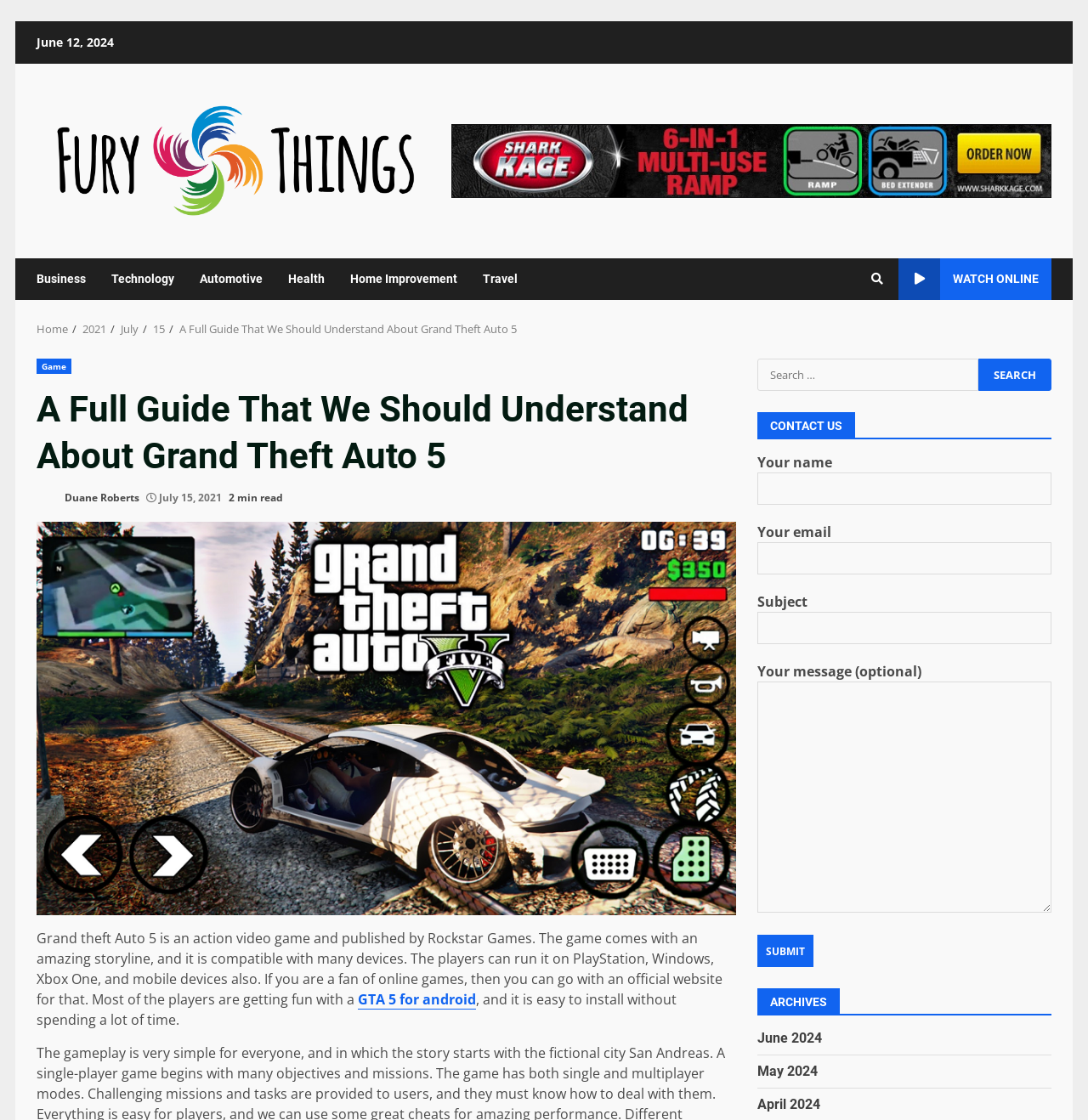How long does it take to read the article?
Using the image as a reference, deliver a detailed and thorough answer to the question.

According to the article header, it takes approximately 2 minutes to read the article.